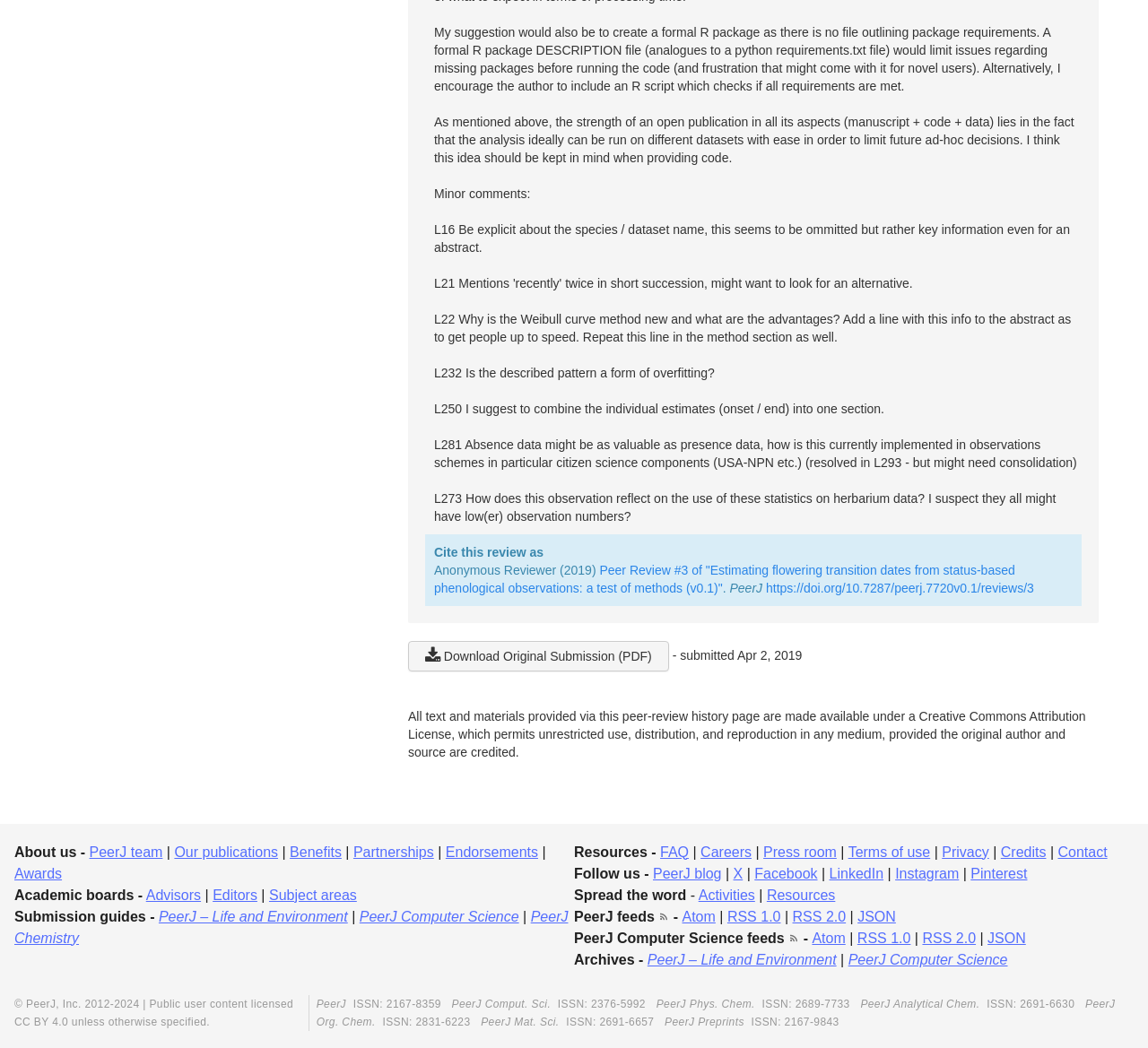Please identify the bounding box coordinates of the area that needs to be clicked to follow this instruction: "Download the original submission".

[0.355, 0.612, 0.583, 0.641]